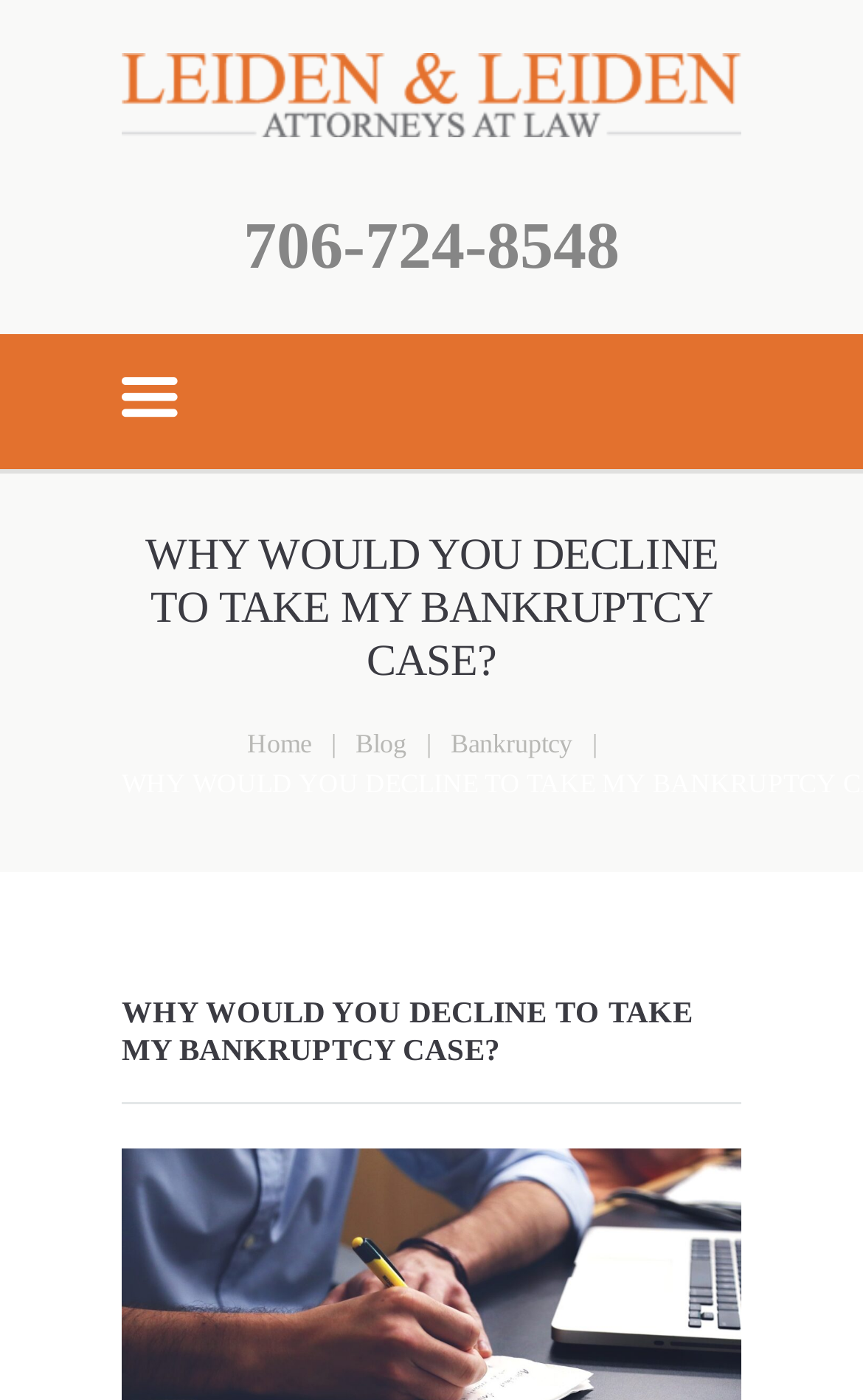Generate a comprehensive description of the webpage content.

The webpage appears to be a law firm's website, specifically a page discussing bankruptcy cases. At the top, there is a link with no text, likely an icon or logo, followed by a phone number "706-724-8548" in a prominent position. Below the phone number, there is another icon, represented by the Unicode character "\ue8ba". 

The main heading "WHY WOULD YOU DECLINE TO TAKE MY BANKRUPTCY CASE?" is centered near the top of the page. Below this heading, there are three links: "Home", "Blog", and "Bankruptcy", which are positioned horizontally and evenly spaced. 

Further down the page, there is a repeated heading "WHY WOULD YOU DECLINE TO TAKE MY BANKRUPTCY CASE?", which suggests that this may be the title of a specific article or section. The meta description provides some context, indicating that this page discusses a frequently asked question in bankruptcy cases, and that the answer depends on the unique circumstances of each case.